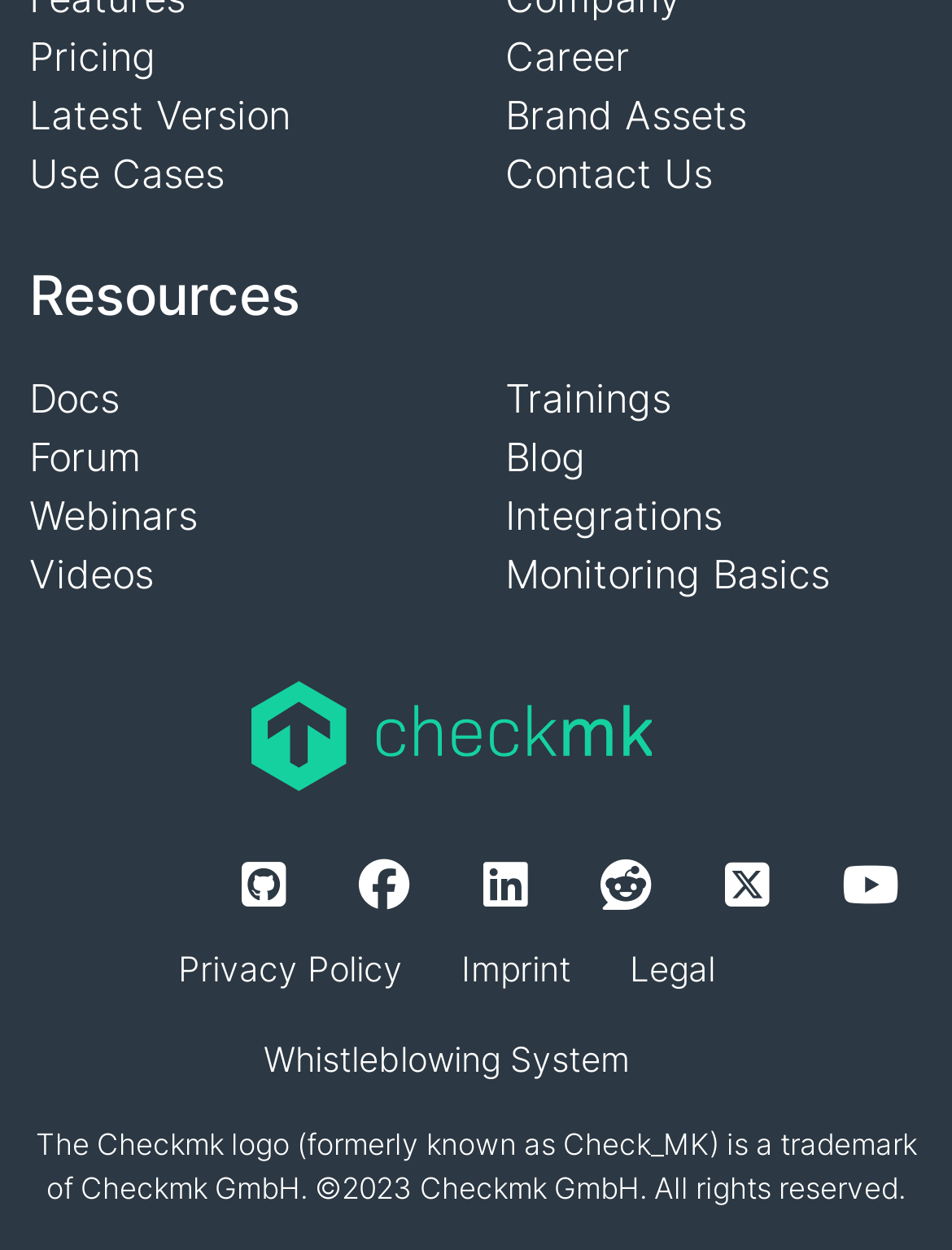Given the element description: "Brand Assets", predict the bounding box coordinates of this UI element. The coordinates must be four float numbers between 0 and 1, given as [left, top, right, bottom].

[0.531, 0.073, 0.785, 0.112]